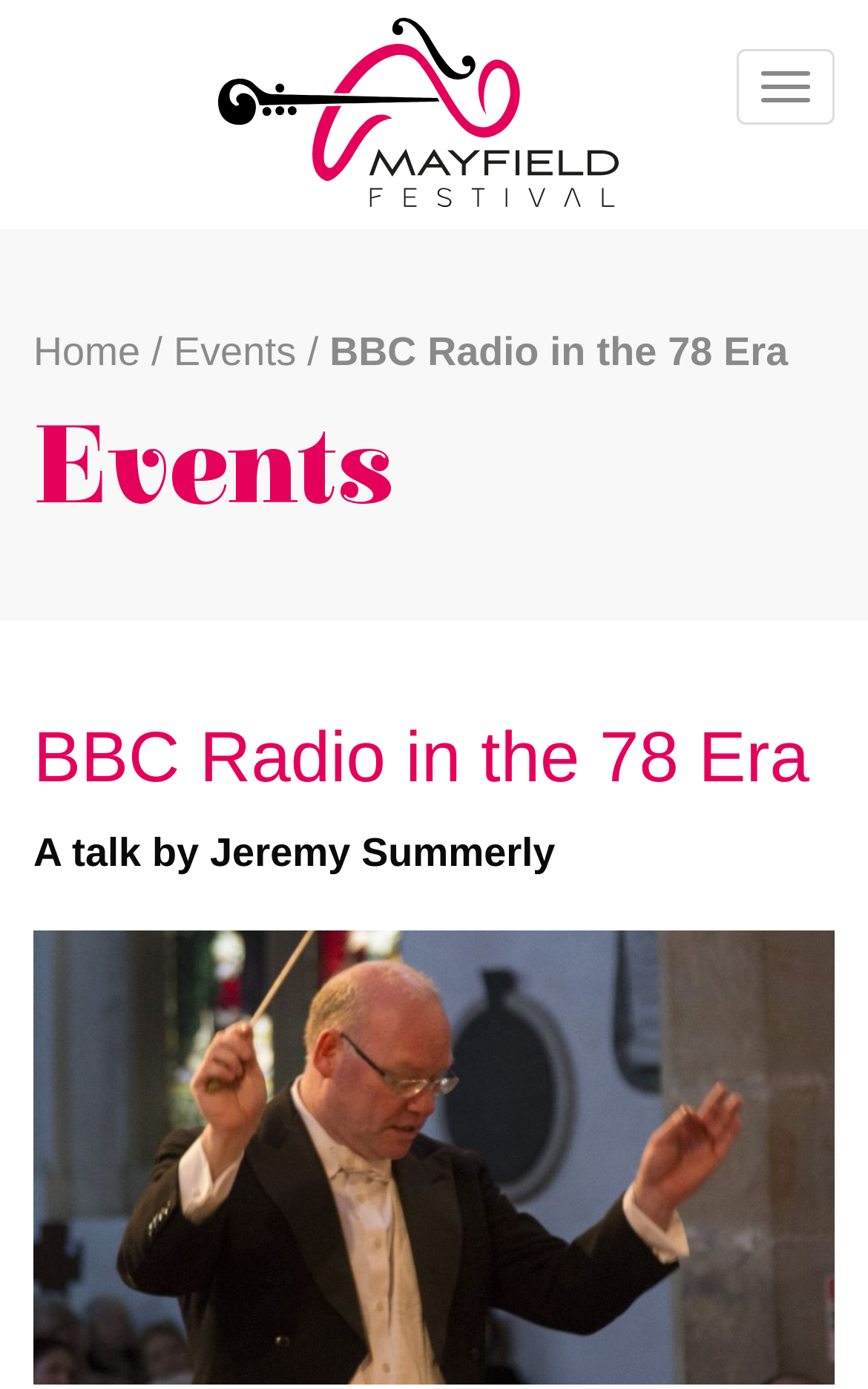Provide a one-word or short-phrase response to the question:
How many main navigation links are there?

3